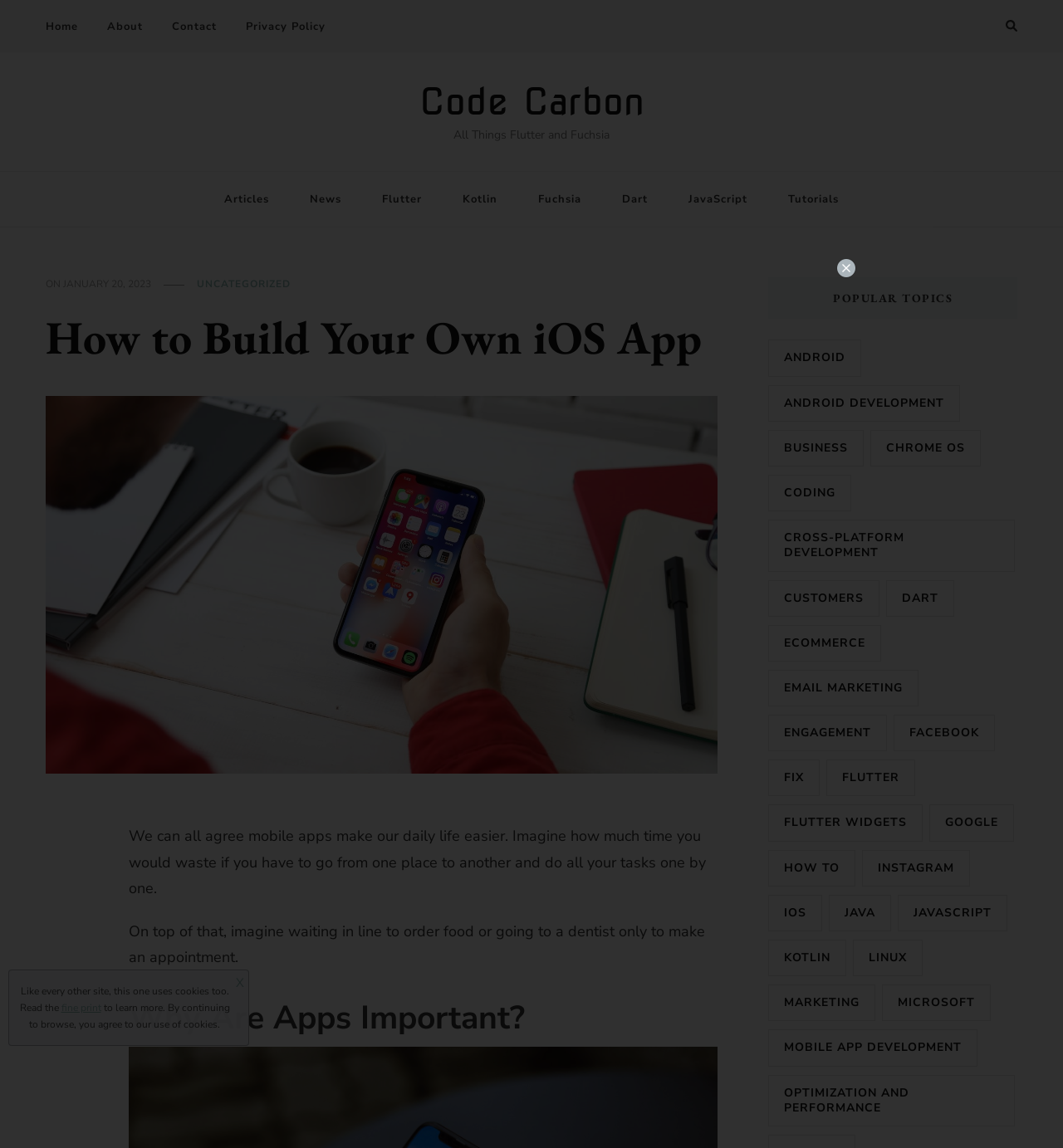Identify the bounding box coordinates of the element to click to follow this instruction: 'Visit the 'Contact' page'. Ensure the coordinates are four float values between 0 and 1, provided as [left, top, right, bottom].

[0.15, 0.011, 0.216, 0.034]